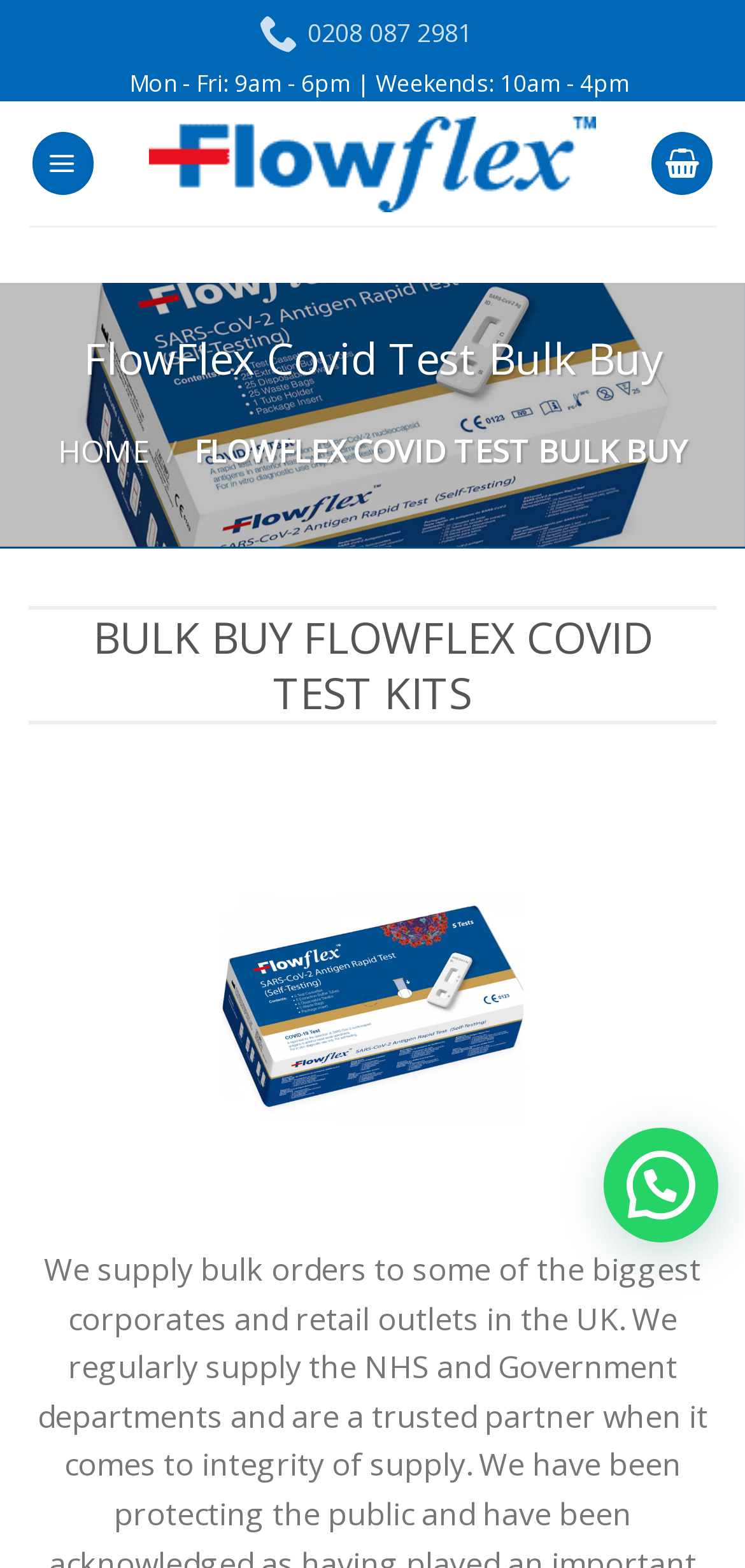Your task is to extract the text of the main heading from the webpage.

FlowFlex Covid Test Bulk Buy